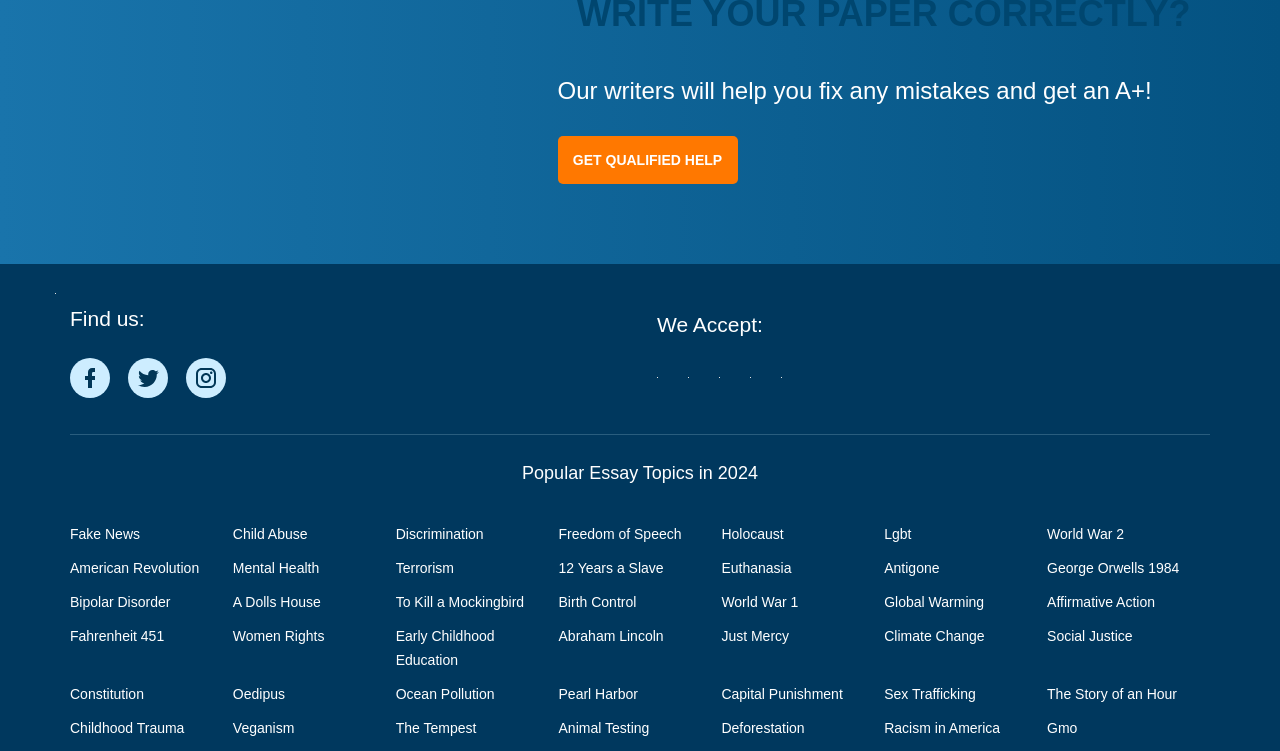Please specify the bounding box coordinates of the area that should be clicked to accomplish the following instruction: "Get qualified help". The coordinates should consist of four float numbers between 0 and 1, i.e., [left, top, right, bottom].

[0.448, 0.202, 0.564, 0.224]